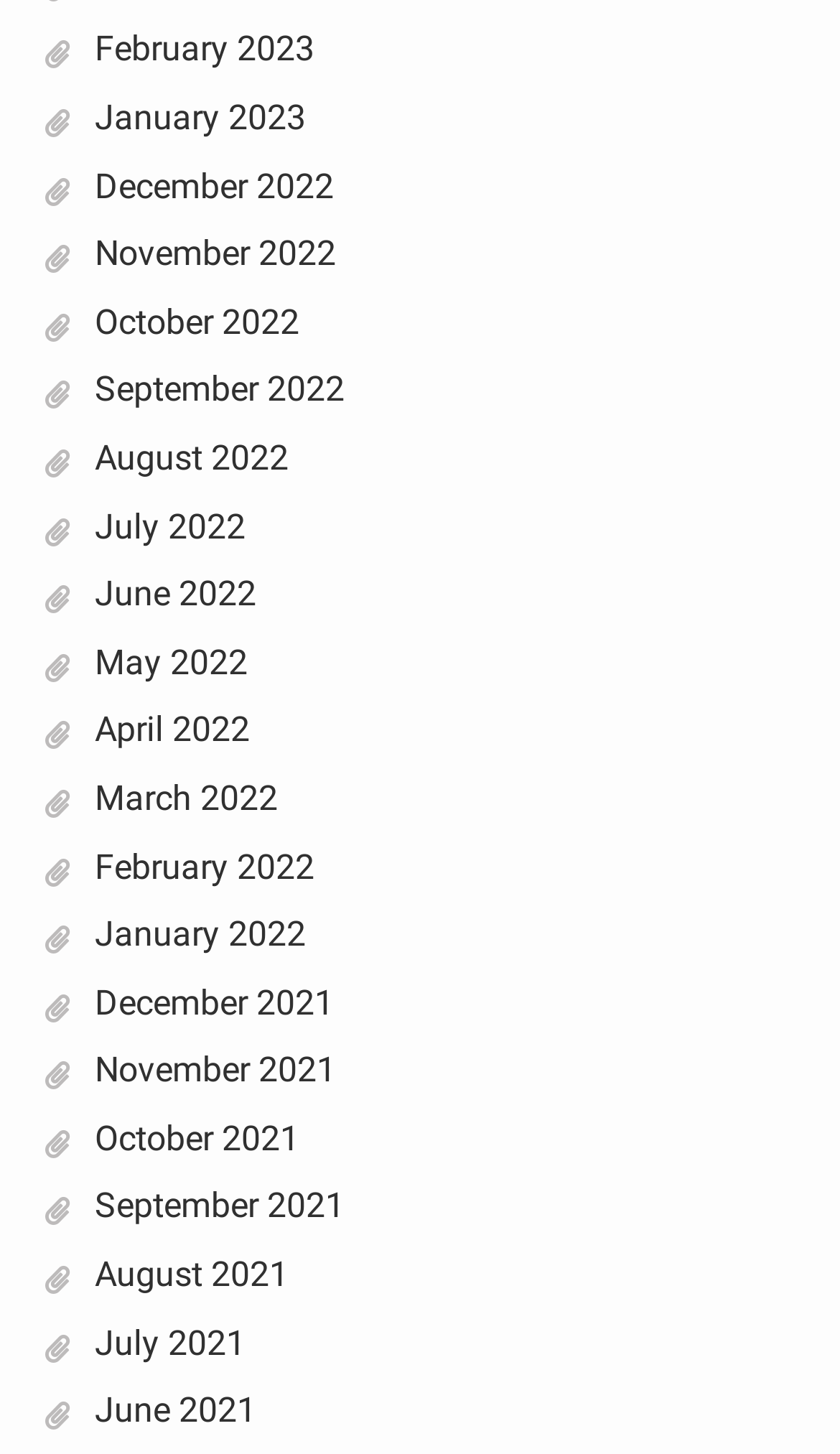Please find and report the bounding box coordinates of the element to click in order to perform the following action: "view December 2022". The coordinates should be expressed as four float numbers between 0 and 1, in the format [left, top, right, bottom].

[0.112, 0.113, 0.397, 0.142]